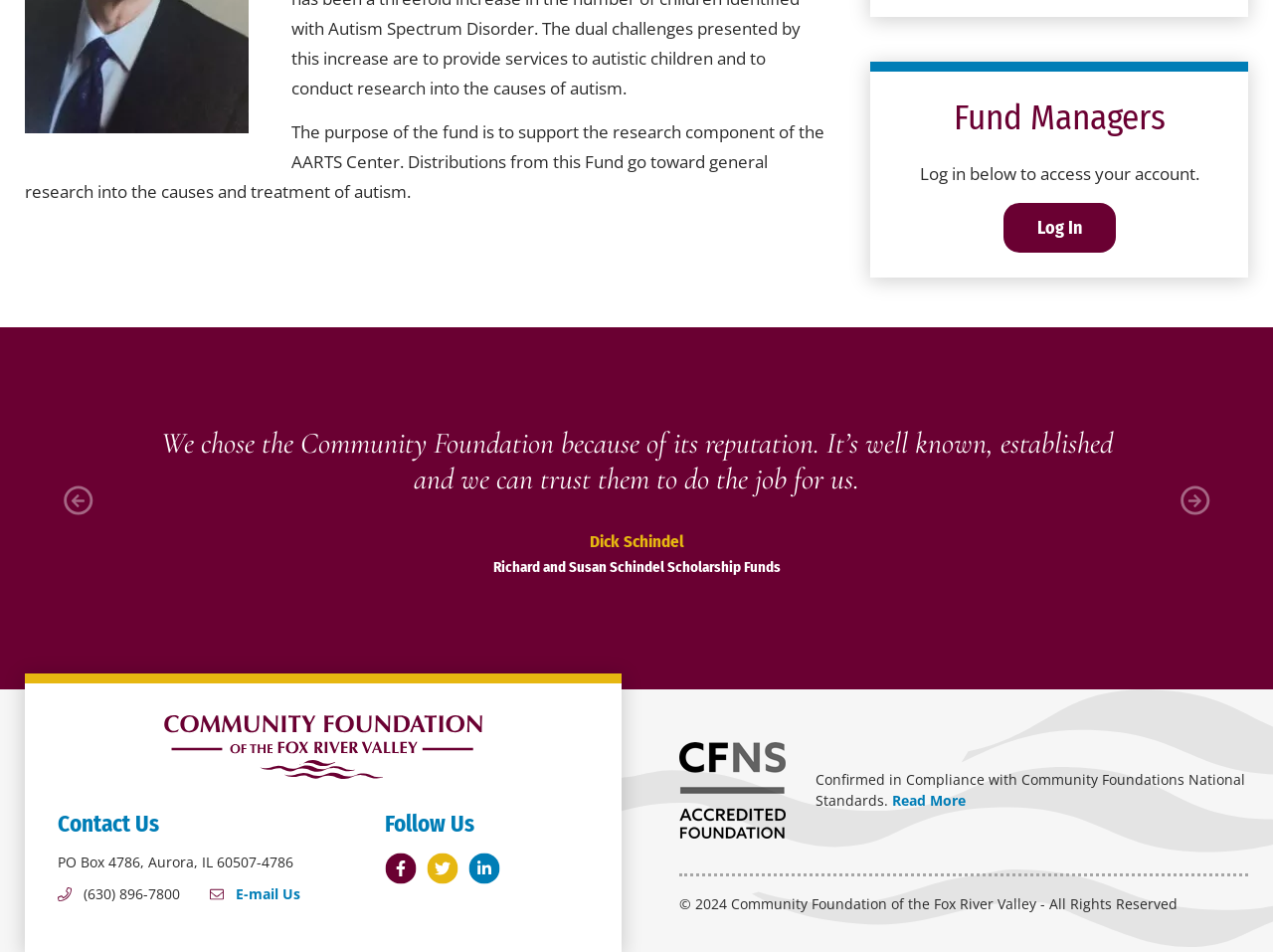Identify the bounding box for the described UI element. Provide the coordinates in (top-left x, top-left y, bottom-right x, bottom-right y) format with values ranging from 0 to 1: parent_node: Contact Us

[0.129, 0.751, 0.379, 0.818]